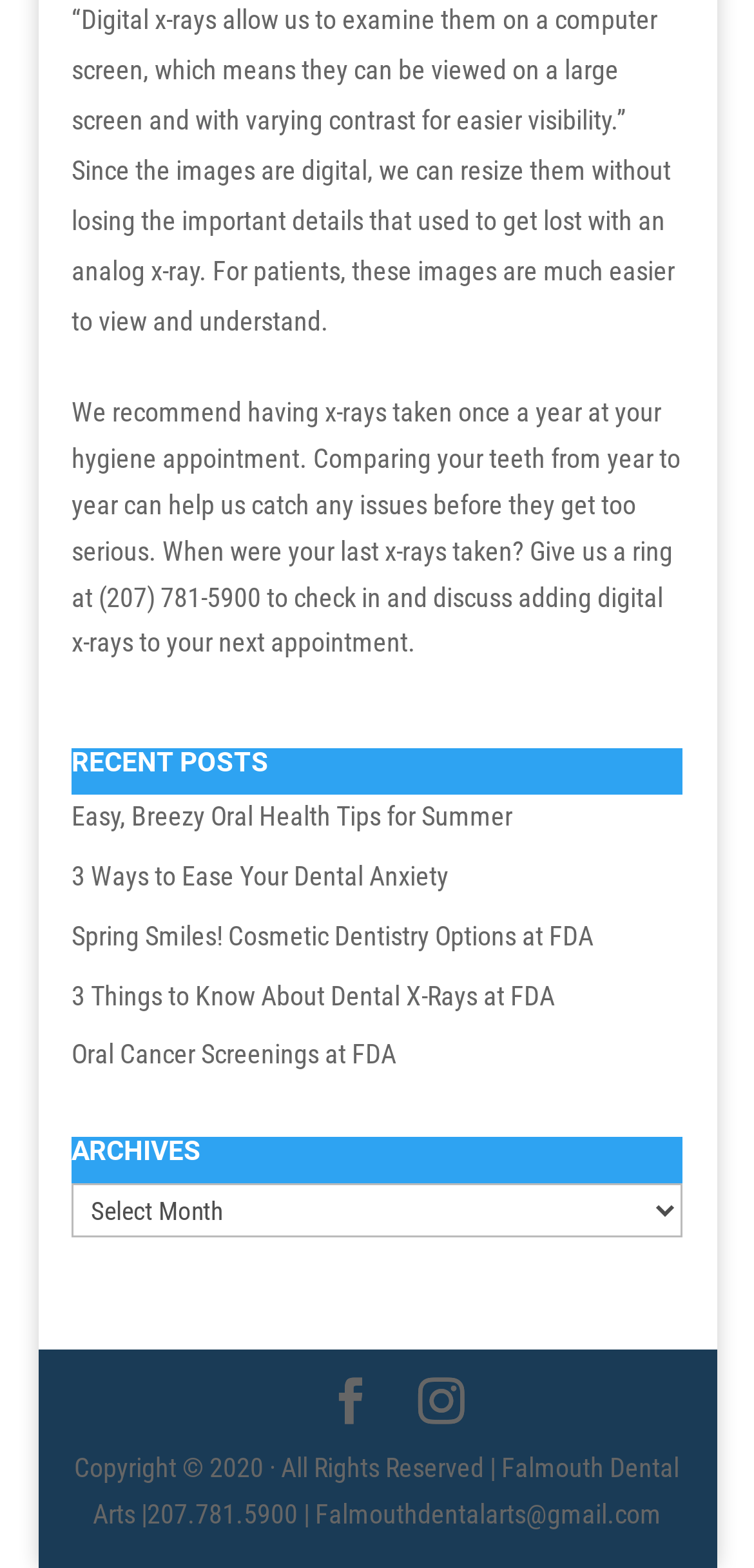Please examine the image and provide a detailed answer to the question: What is the phone number to check in and discuss adding digital x-rays?

The phone number is mentioned in the StaticText element with the text 'Give us a ring at (207) 781-5900 to check in and discuss adding digital x-rays to your next appointment'.